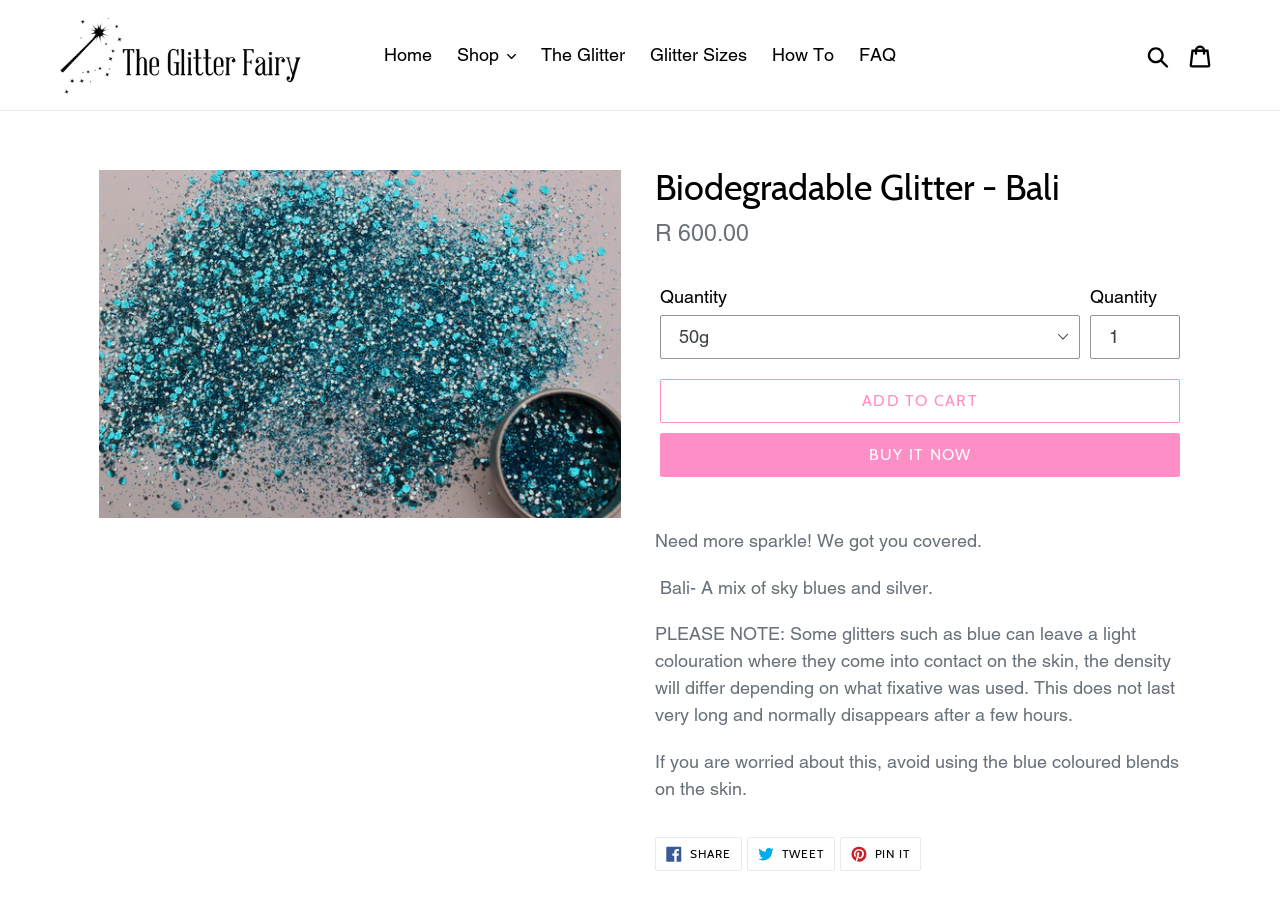Specify the bounding box coordinates of the element's region that should be clicked to achieve the following instruction: "Click on 'tipobet'". The bounding box coordinates consist of four float numbers between 0 and 1, in the format [left, top, right, bottom].

None